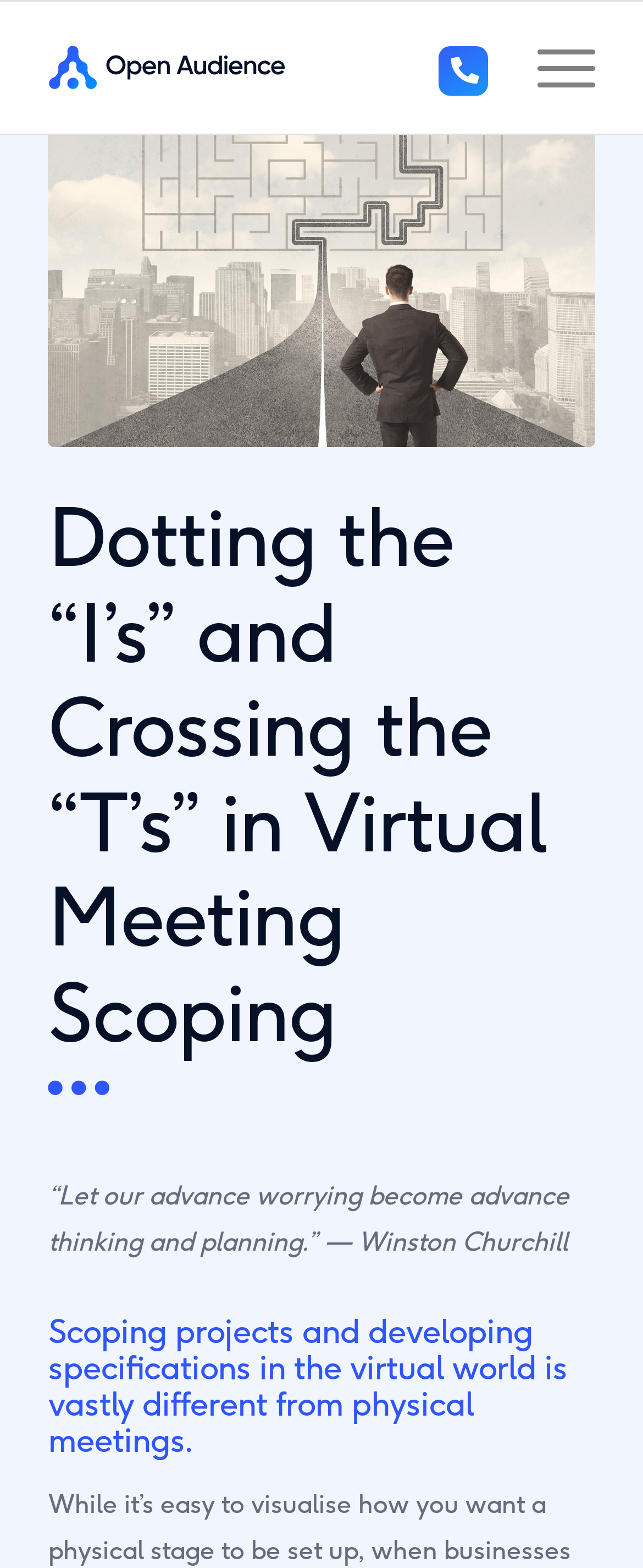What is the phone number on the webpage?
Based on the image, please offer an in-depth response to the question.

I found the phone number by looking at the link element with the text '+44 (0)1296 294 136' which is located at the top of the webpage.